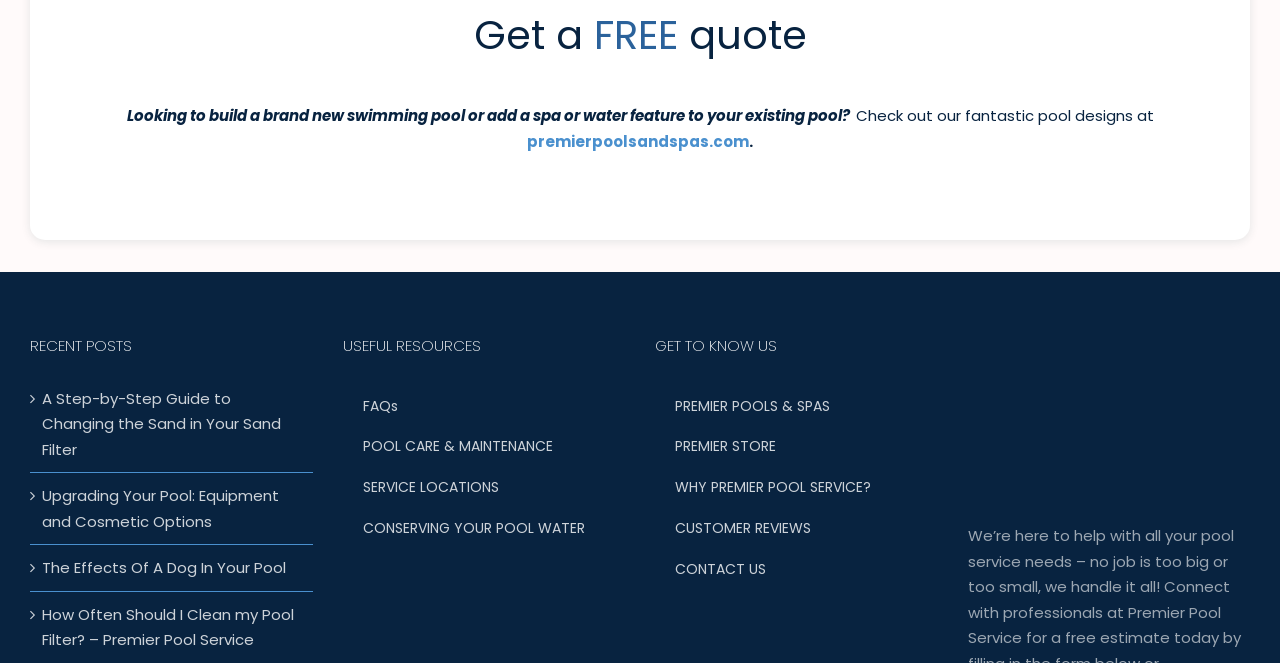Locate the bounding box of the UI element described by: "WHY PREMIER POOL SERVICE?" in the given webpage screenshot.

[0.512, 0.706, 0.732, 0.768]